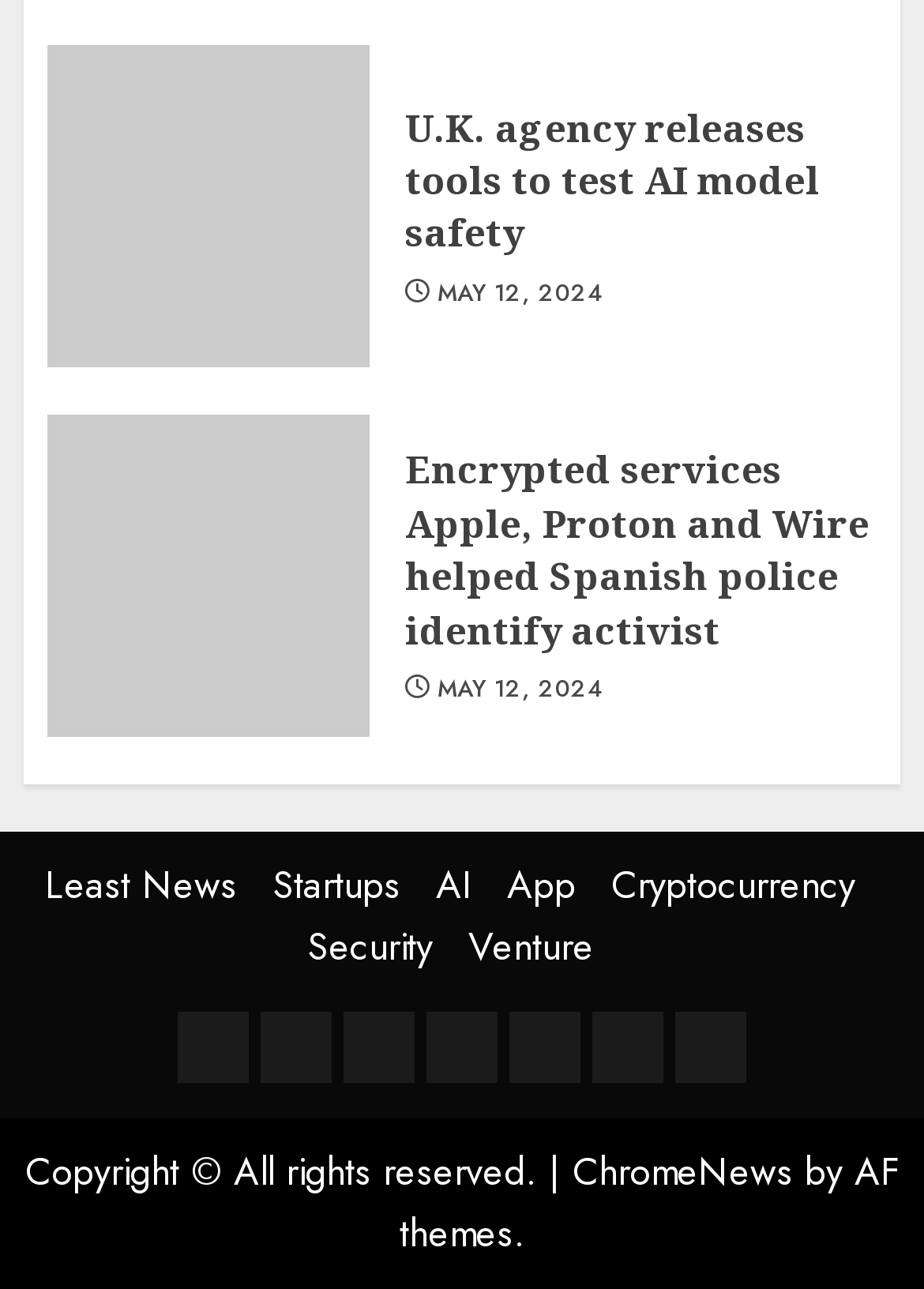Find the bounding box coordinates of the area to click in order to follow the instruction: "Explore startup news".

[0.295, 0.666, 0.433, 0.708]